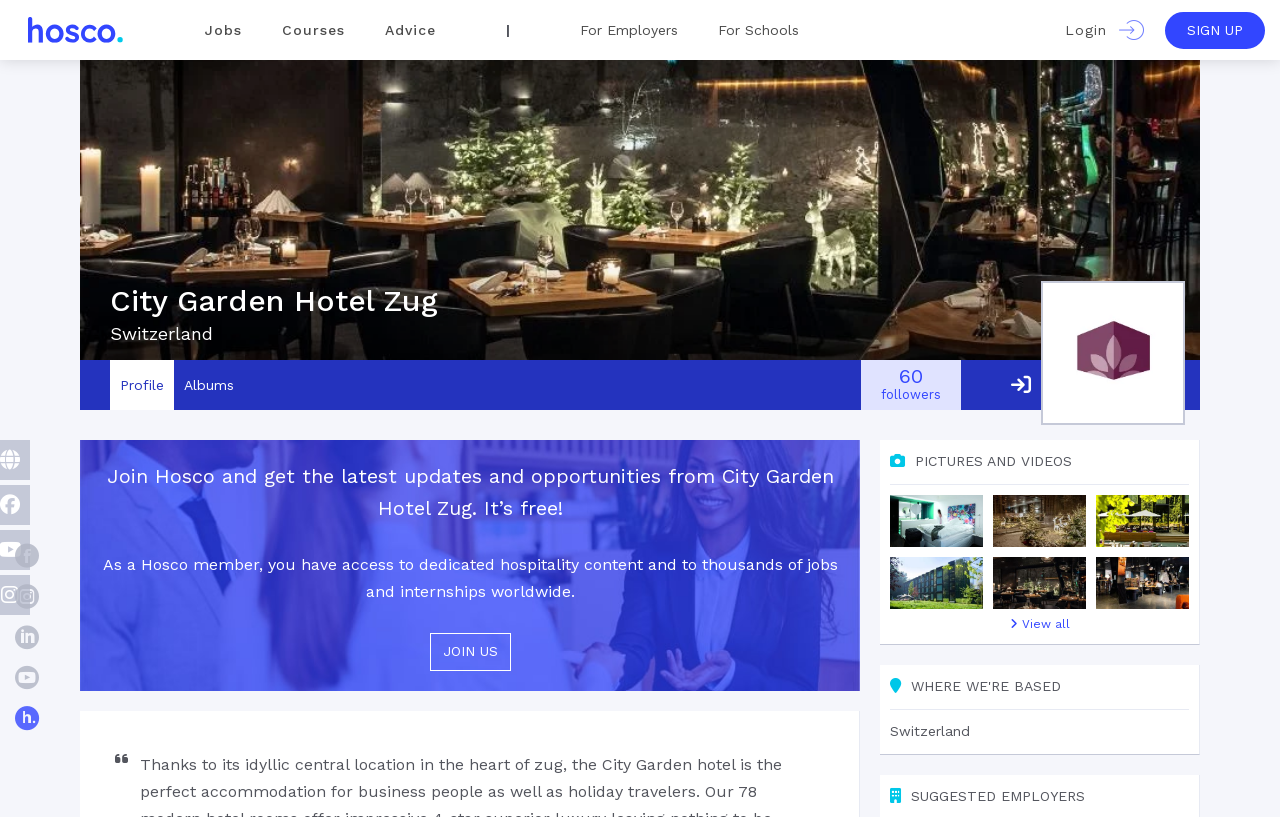Please specify the bounding box coordinates in the format (top-left x, top-left y, bottom-right x, bottom-right y), with all values as floating point numbers between 0 and 1. Identify the bounding box of the UI element described by: hosco

[0.012, 0.866, 0.03, 0.9]